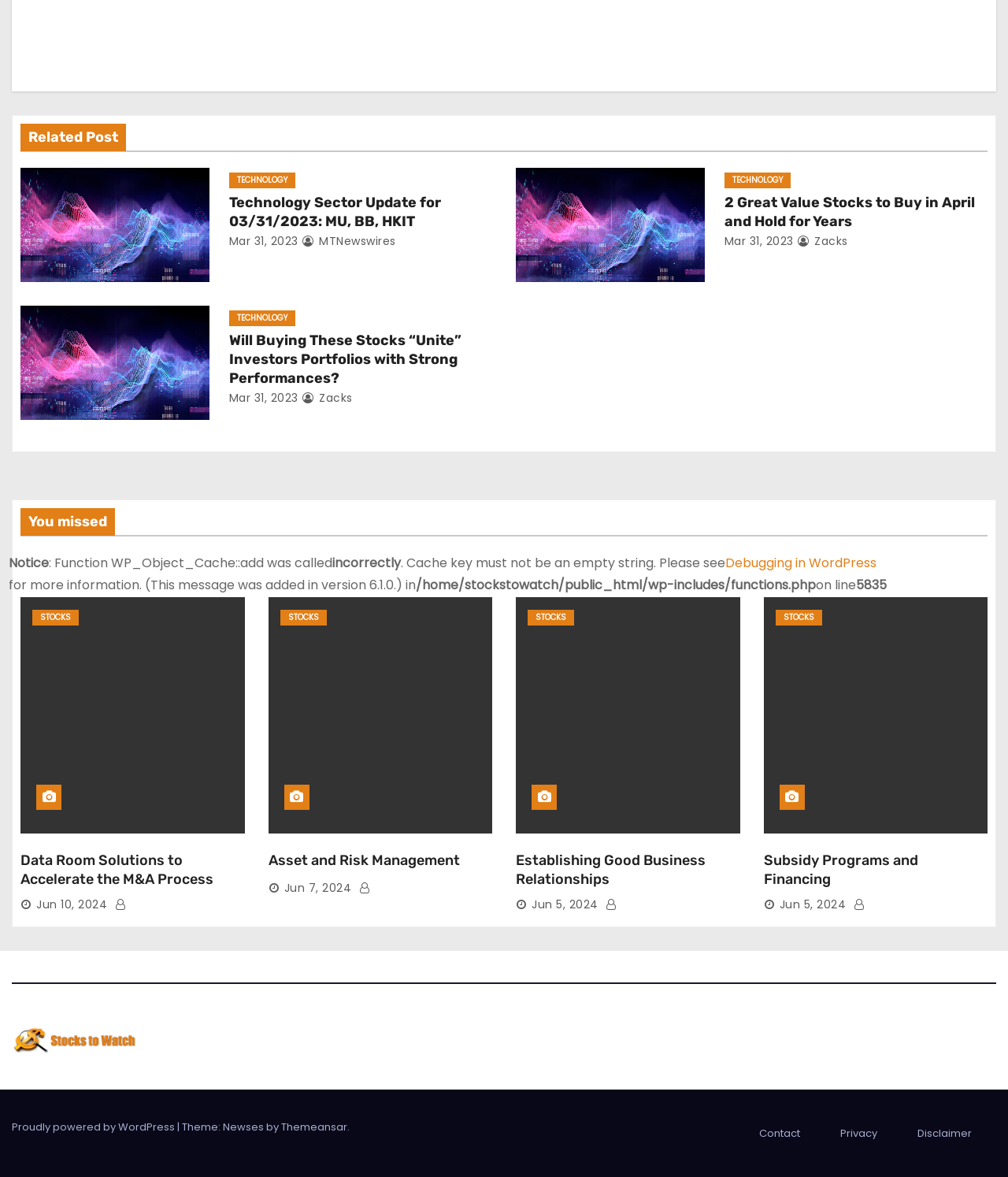Please find and report the bounding box coordinates of the element to click in order to perform the following action: "Visit 'Stocks to Watch'". The coordinates should be expressed as four float numbers between 0 and 1, in the format [left, top, right, bottom].

[0.012, 0.863, 0.137, 0.906]